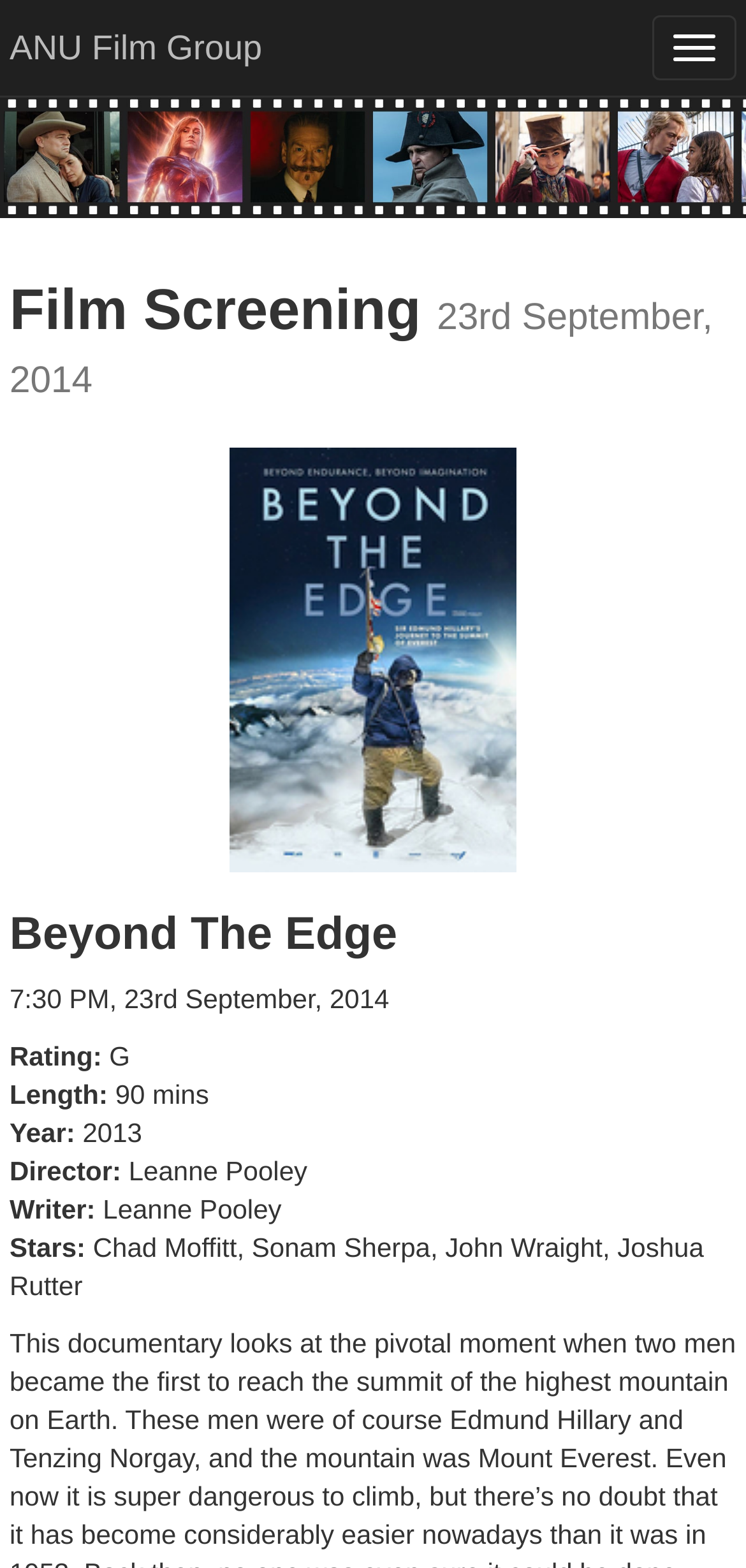Illustrate the webpage's structure and main components comprehensively.

The webpage is about a film screening event organized by the ANU Film Group, taking place on 23rd September, 2014. At the top right corner, there is a button to toggle navigation. On the top left, the title "ANU Film Group" is displayed as a link. Below the title, a heading "Film Screening 23rd September, 2014" is centered on the page.

On the left side of the page, there is a poster image for the film "Beyond The Edge". To the right of the poster, the film title "Beyond The Edge" is displayed as a heading. Below the film title, the screening details are listed, including the time "7:30 PM, 23rd September, 2014", rating "G", length "90 mins", year "2013", director "Leanne Pooley", writer, and stars "Chad Moffitt, Sonam Sherpa, John Wraight, Joshua Rutter". These details are arranged in a vertical list, with each item on a separate line.